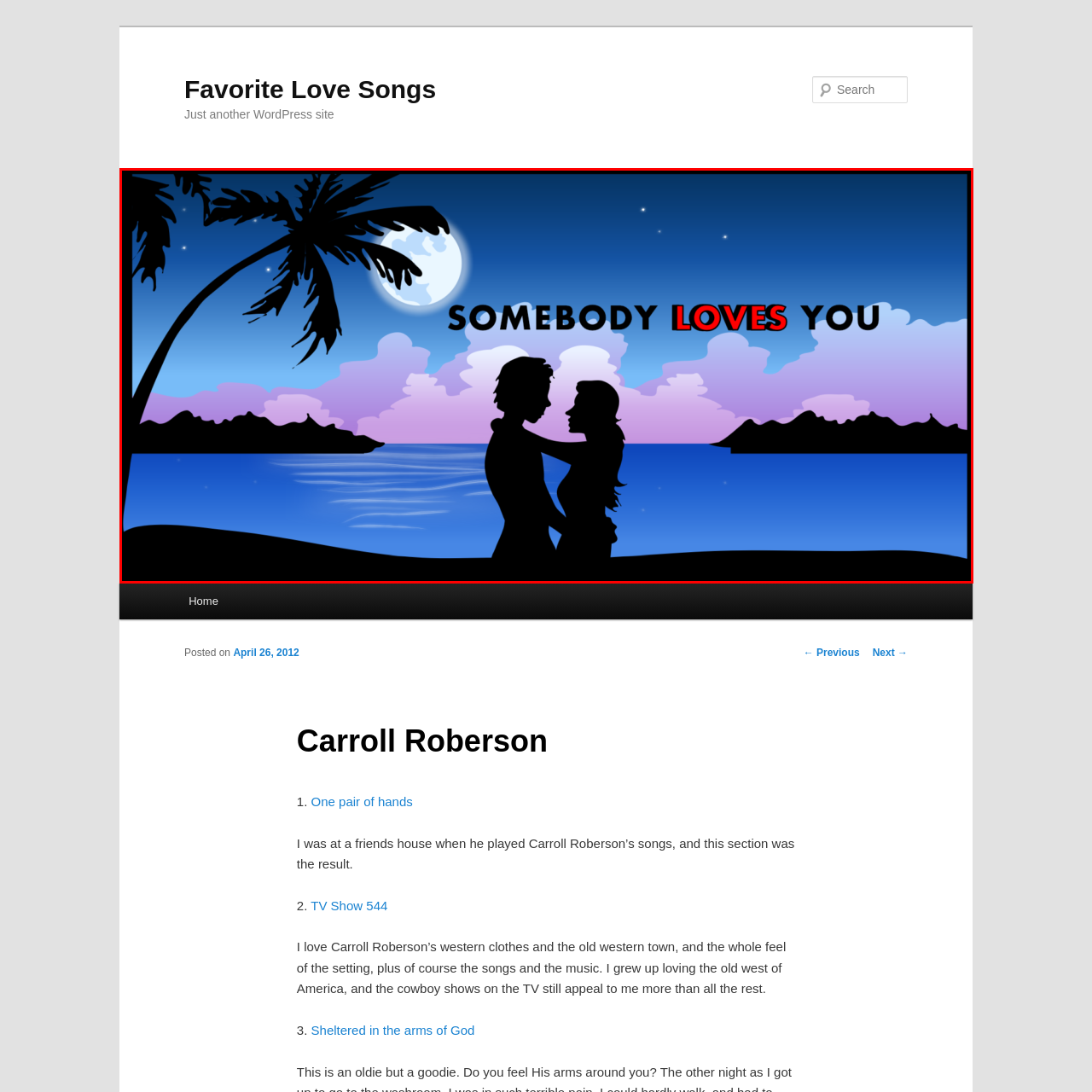Explain comprehensively what is shown in the image marked by the red outline.

The image captures a romantic scene set against a beautiful twilight backdrop, featuring a silhouetted couple in an intimate embrace near the water's edge. The sky is adorned with soft blues, purples, and pinks, illuminated by a glowing moon that casts a serene light over the ocean. A palm tree leans gracefully into the frame, enhancing the tropical feel of the scene. Prominently displayed above the couple are the words "SOMEBODY LOVES YOU," with "LOVES" highlighted in bright red, emphasizing the theme of affection and connection. This artwork perfectly encapsulates a sense of love and tranquility, making it a fitting representation for the song "Favorite Love Songs."